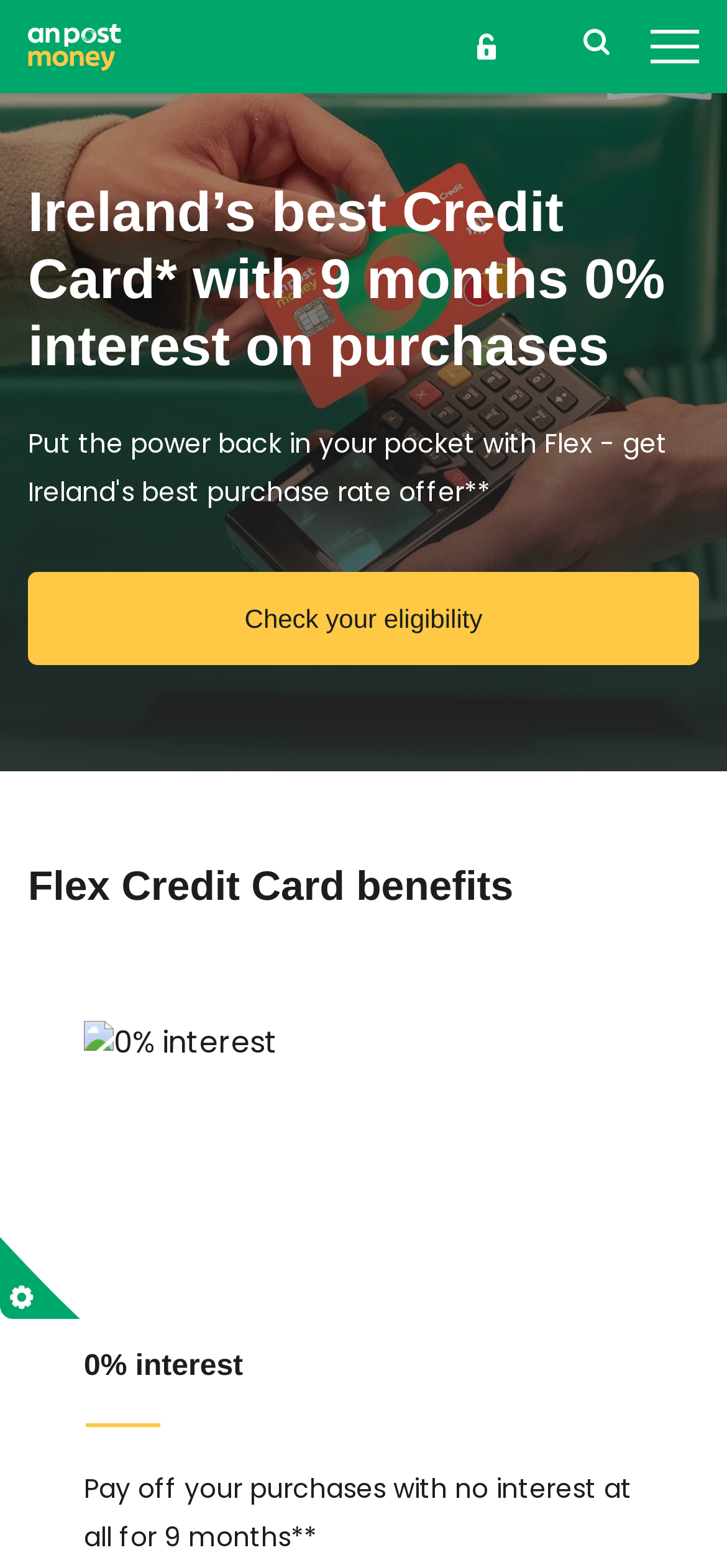Identify the bounding box coordinates for the UI element described as follows: Check your eligibility. Use the format (top-left x, top-left y, bottom-right x, bottom-right y) and ensure all values are floating point numbers between 0 and 1.

[0.038, 0.365, 0.962, 0.424]